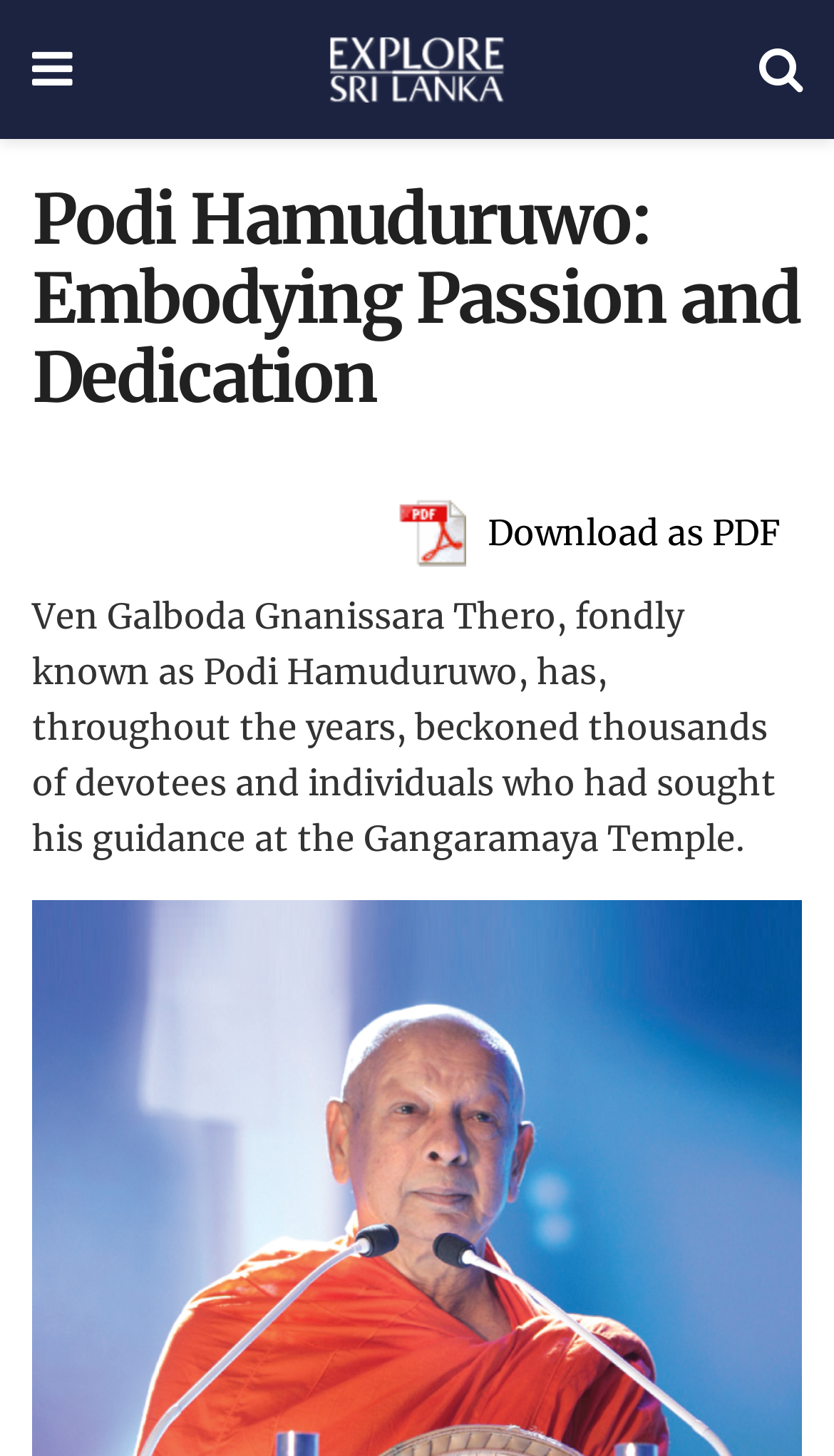Refer to the image and provide an in-depth answer to the question: 
What is the role of Ven Galboda Gnanissara Thero?

The static text element describes Ven Galboda Gnanissara Thero as guiding devotees and individuals who had sought his guidance at the Gangaramaya Temple, suggesting that his role is to provide guidance to devotees.